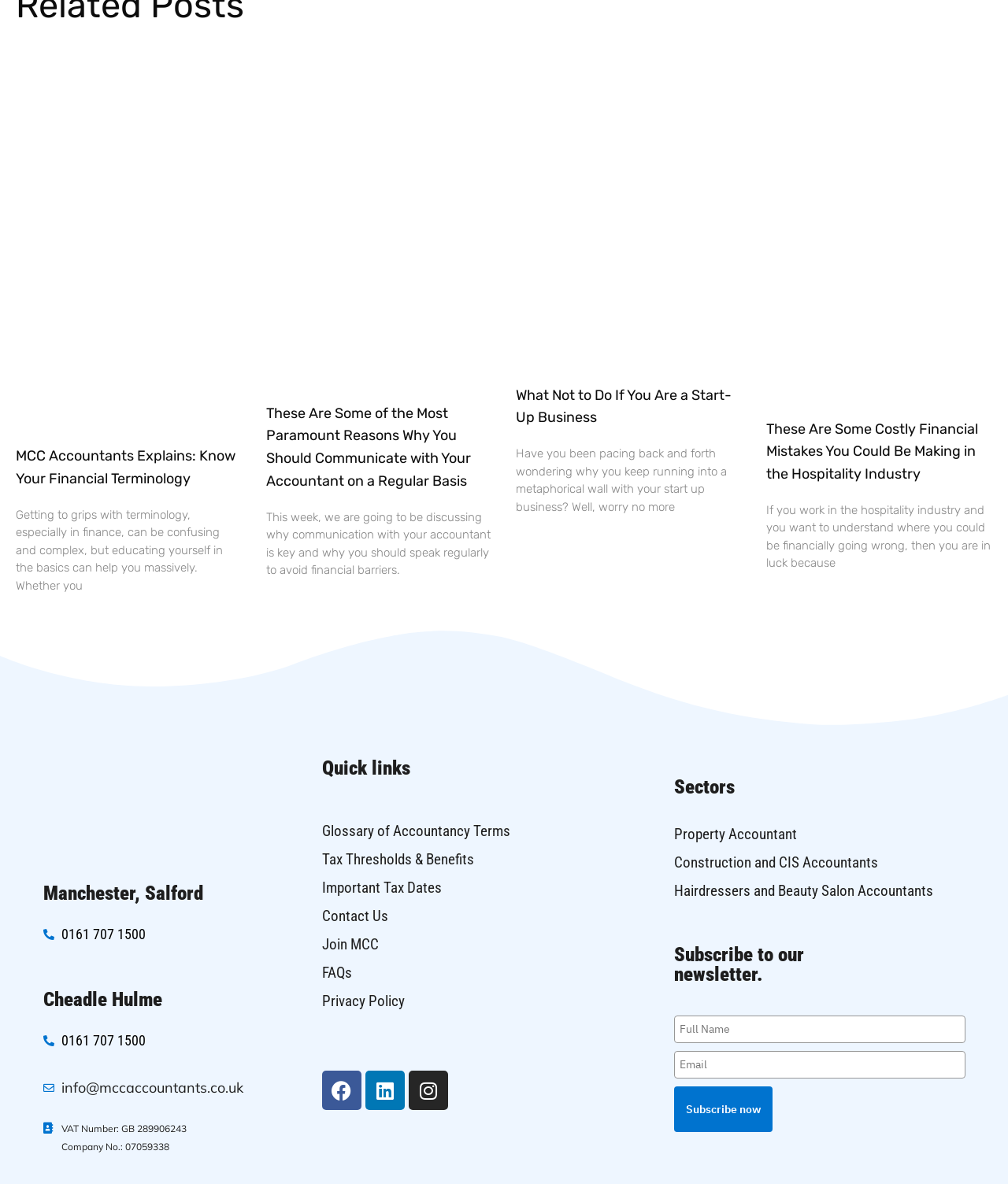Based on the description "name="fullname" placeholder="Full Name"", find the bounding box of the specified UI element.

[0.669, 0.858, 0.958, 0.881]